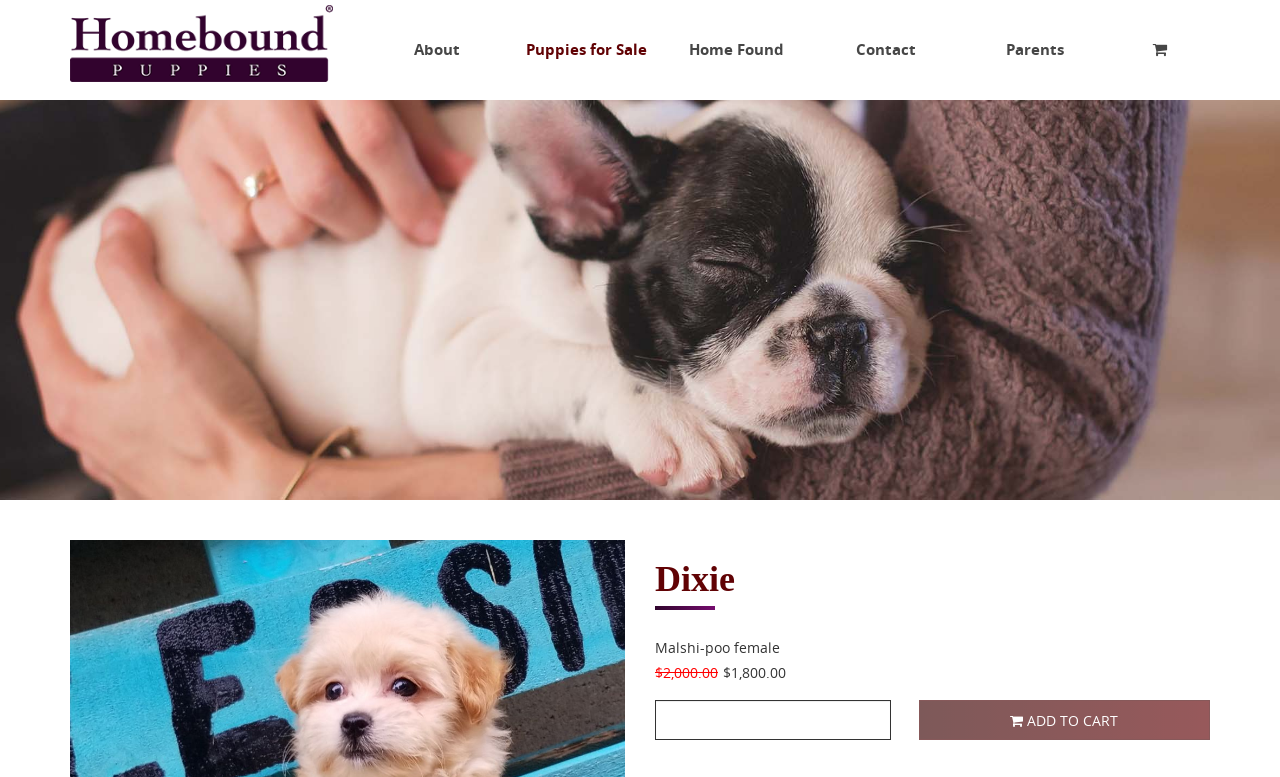Please examine the image and provide a detailed answer to the question: What is the price of the other puppy?

I found the price of the other puppy by looking at the StaticText element with the text '$1,800.00' which is located near the price of the Malshi-poo female.